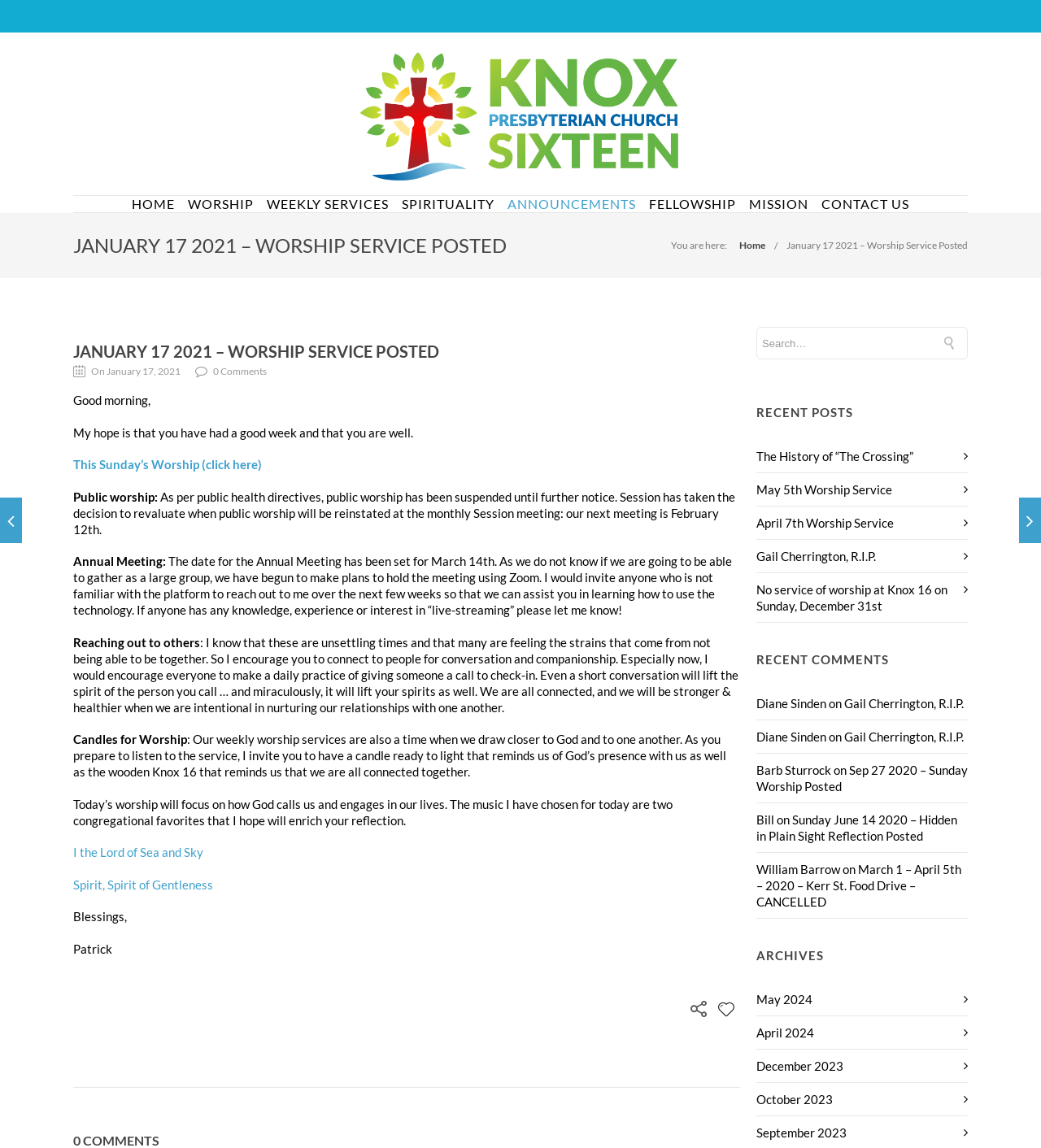Identify the bounding box for the described UI element. Provide the coordinates in (top-left x, top-left y, bottom-right x, bottom-right y) format with values ranging from 0 to 1: Gail Cherrington, R.I.P.

[0.727, 0.478, 0.841, 0.491]